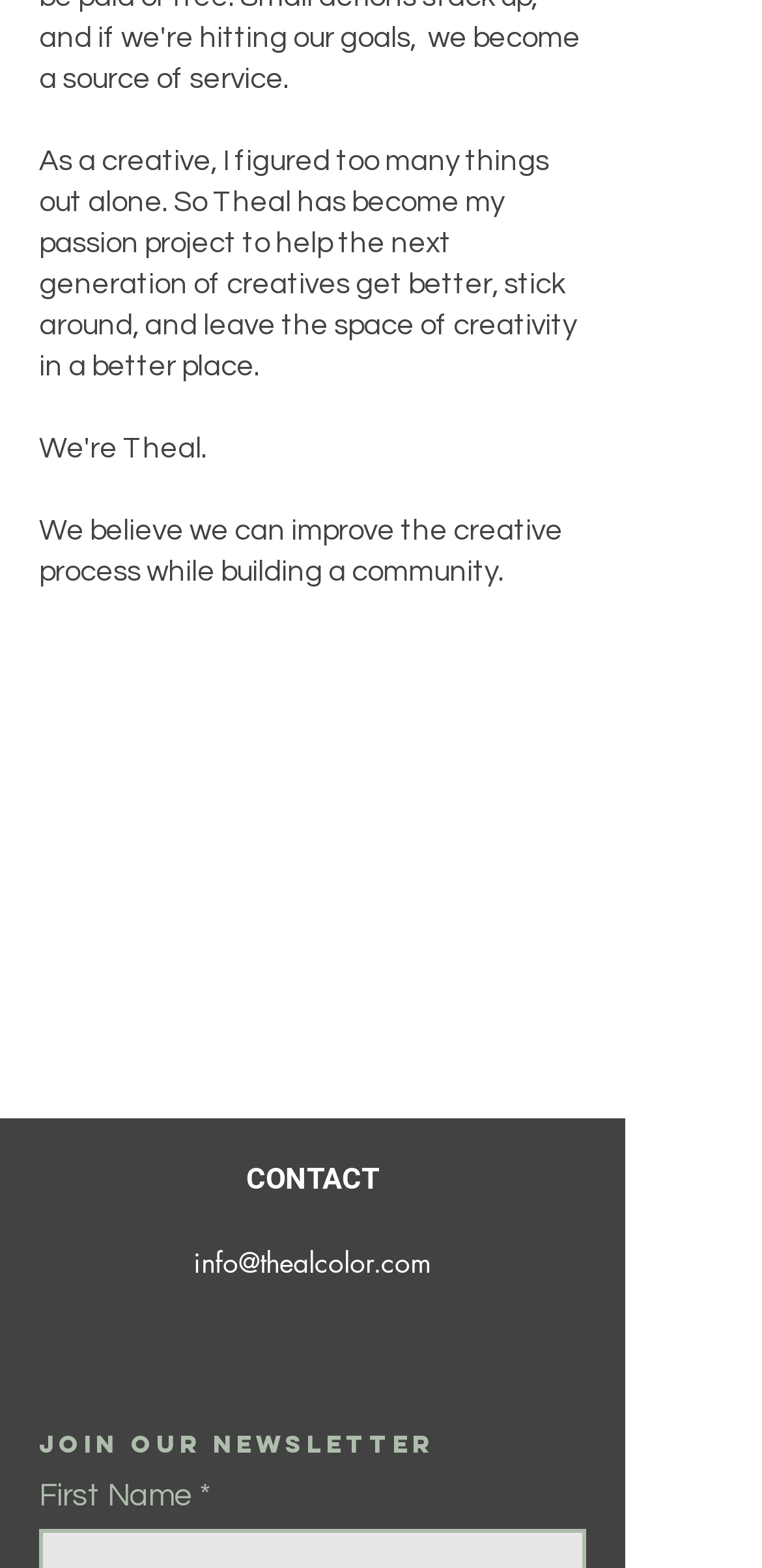What is the purpose of Theal?
Refer to the image and give a detailed response to the question.

Based on the text 'As a creative, I figured too many things out alone. So Theal has become my passion project to help the next generation of creatives get better, stick around, and leave the space of creativity in a better place.', it can be inferred that the purpose of Theal is to help creatives.